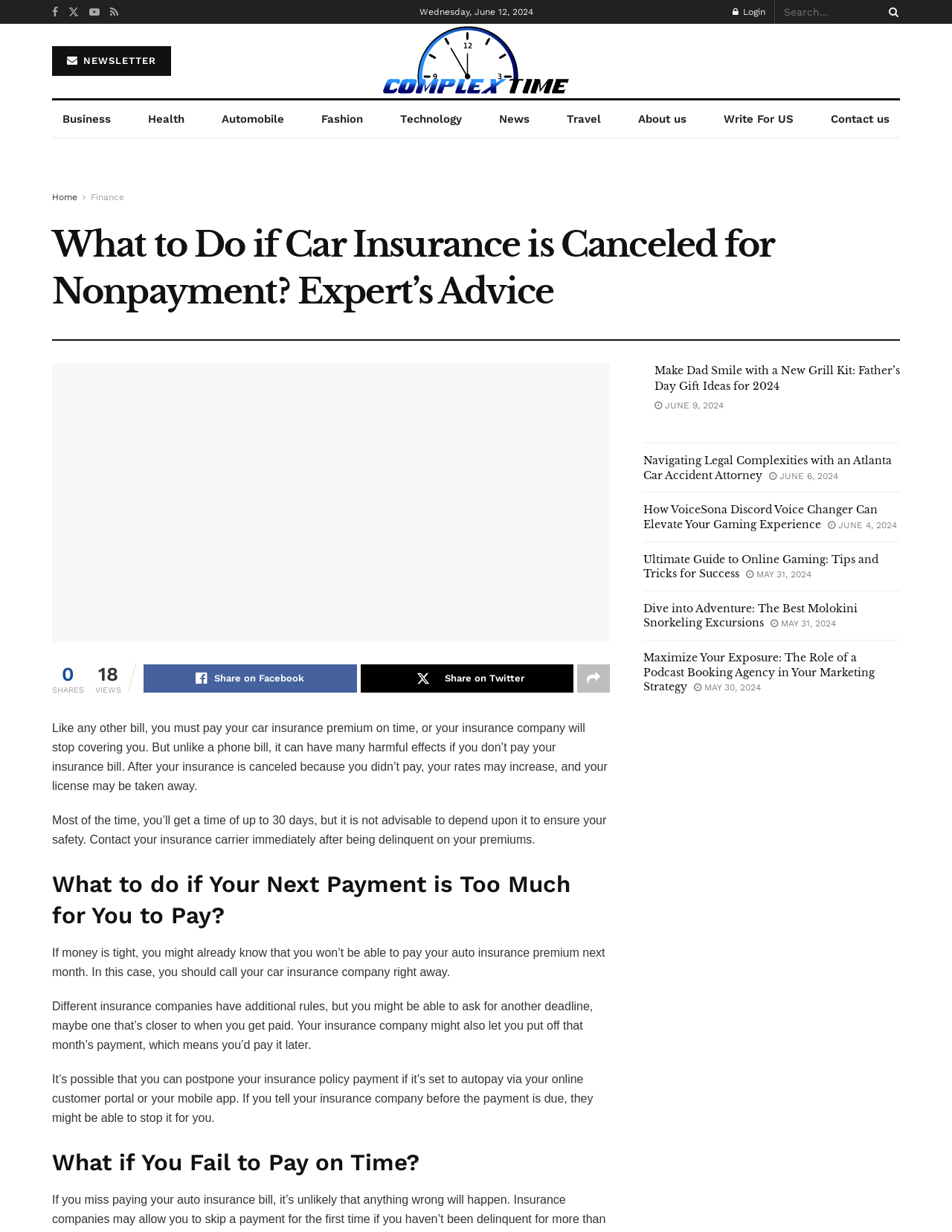What is the topic of the main article on the webpage? Please answer the question using a single word or phrase based on the image.

Car insurance